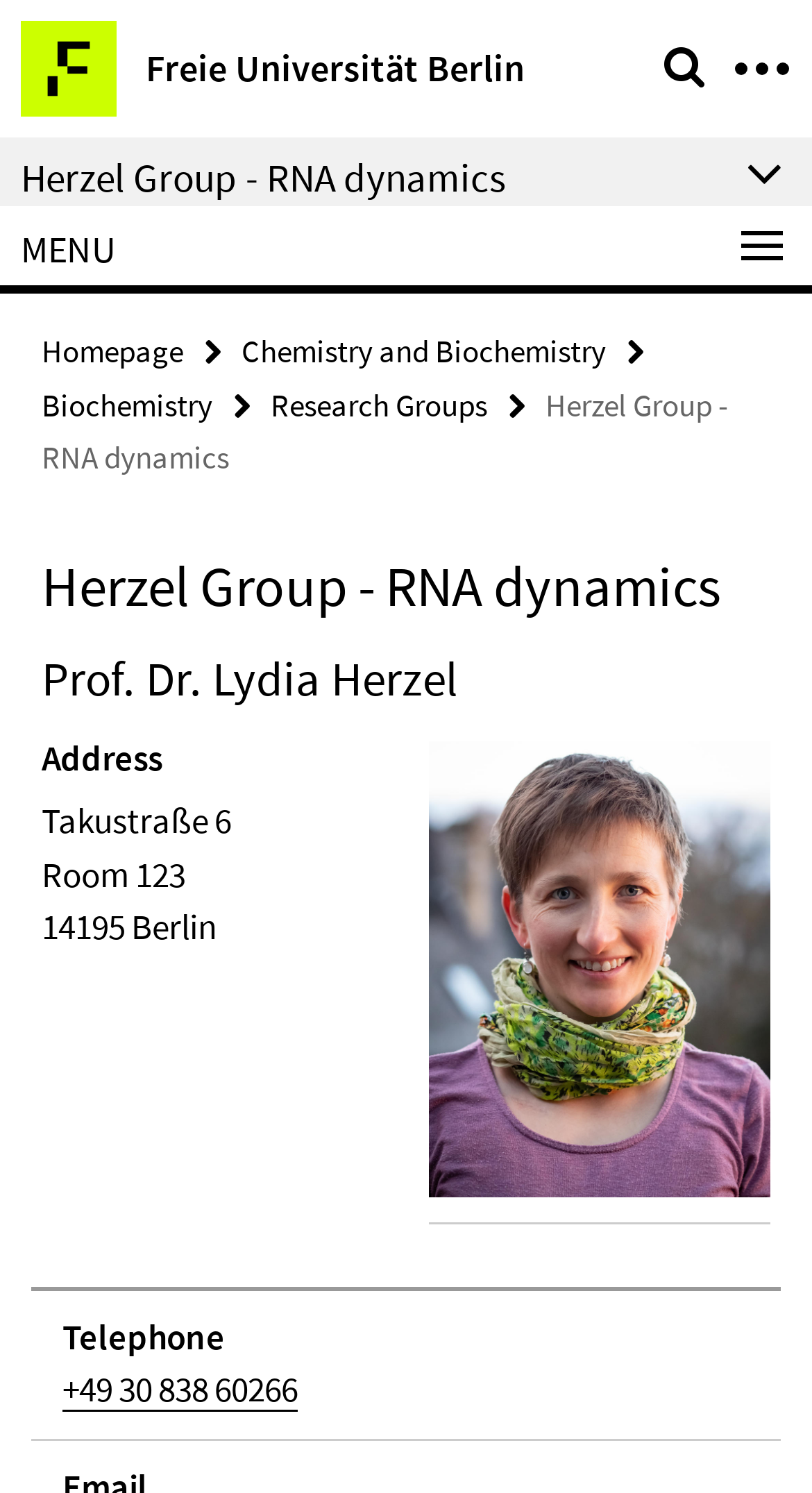Provide the bounding box coordinates of the HTML element this sentence describes: "Research Groups". The bounding box coordinates consist of four float numbers between 0 and 1, i.e., [left, top, right, bottom].

[0.333, 0.257, 0.6, 0.284]